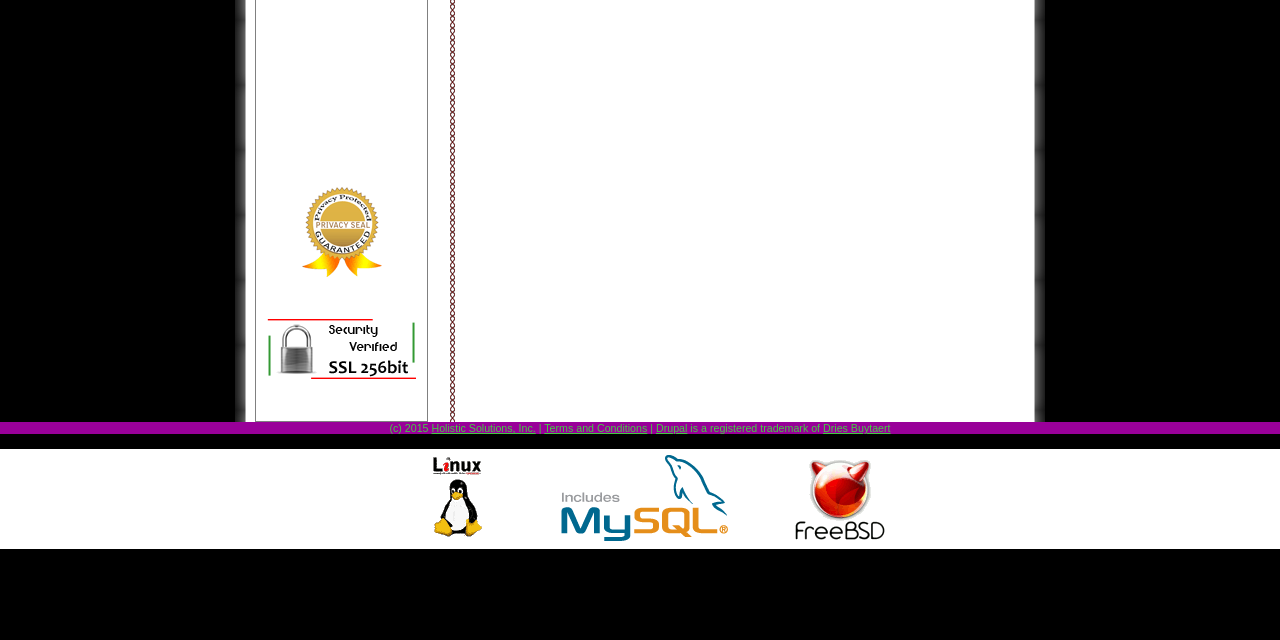Given the element description, predict the bounding box coordinates in the format (top-left x, top-left y, bottom-right x, bottom-right y). Make sure all values are between 0 and 1. Here is the element description: Dries Buytaert

[0.643, 0.659, 0.696, 0.678]